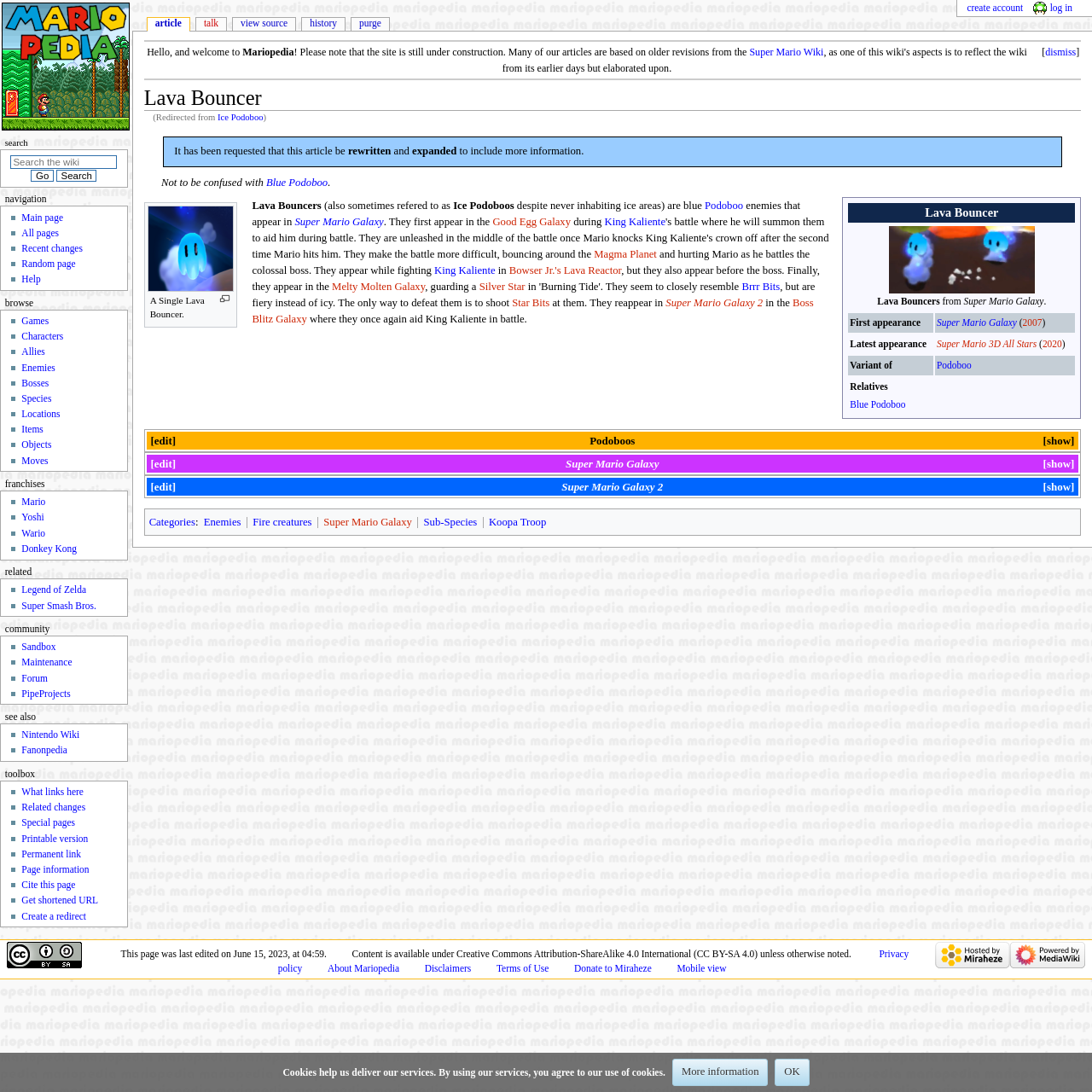Based on the image, provide a detailed and complete answer to the question: 
What is the name of the boss that Lava Bouncers appear with?

The webpage mentions that Lava Bouncers appear while fighting King Kaliente, a boss in Super Mario Galaxy.